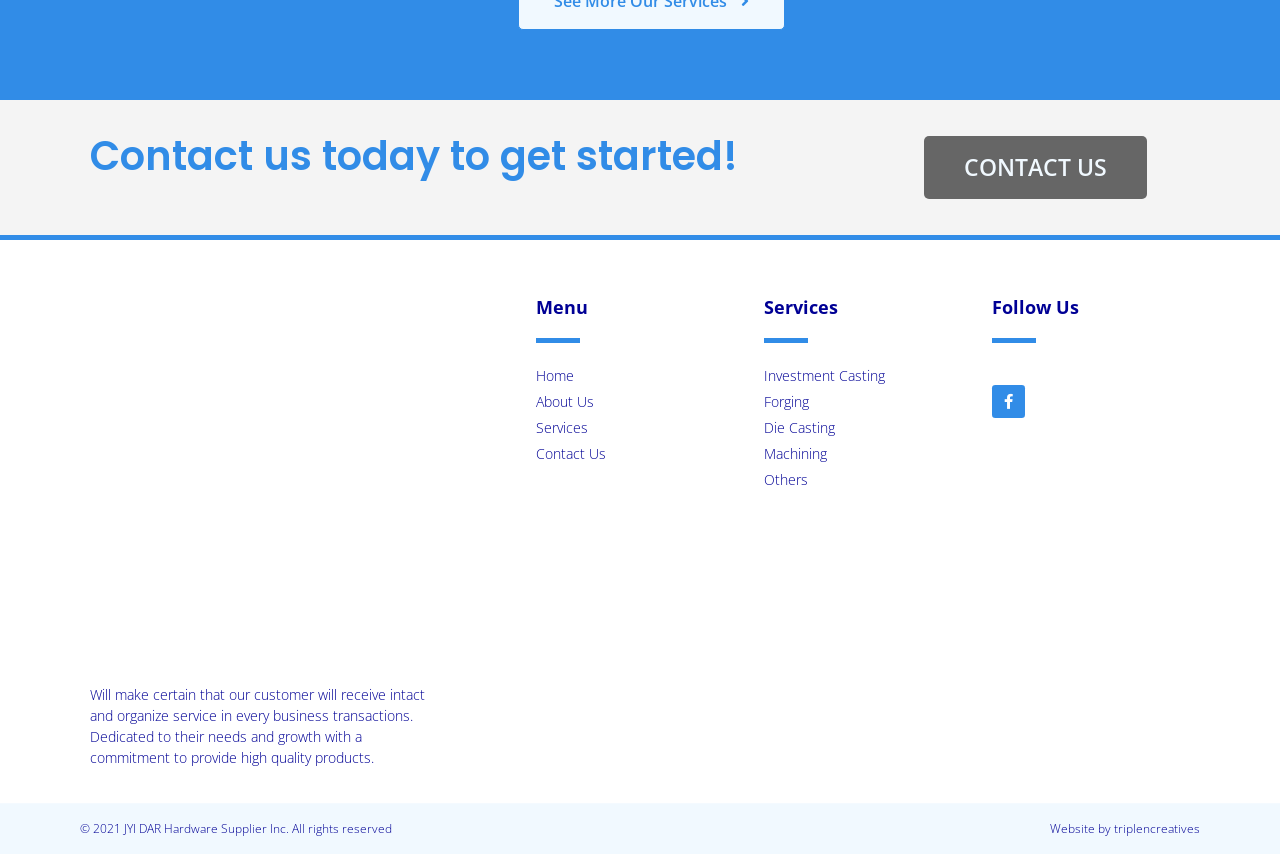Using the provided description: "Machining", find the bounding box coordinates of the corresponding UI element. The output should be four float numbers between 0 and 1, in the format [left, top, right, bottom].

[0.597, 0.519, 0.759, 0.544]